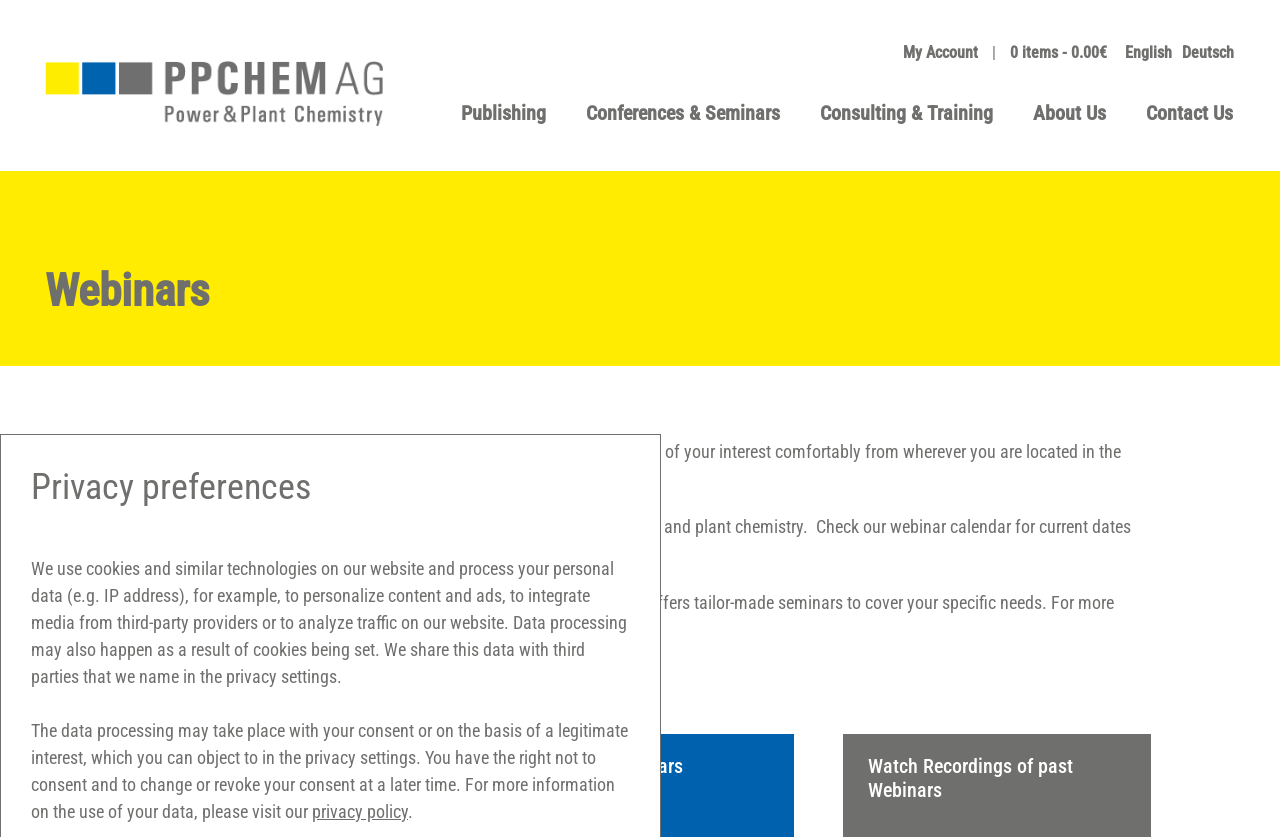Please answer the following question as detailed as possible based on the image: 
What is the topic of the webinars offered by PPCHEM?

I found this information by reading the webpage content, which states that PPCHEM regularly offers public webinars on various topics related to power and plant chemistry.